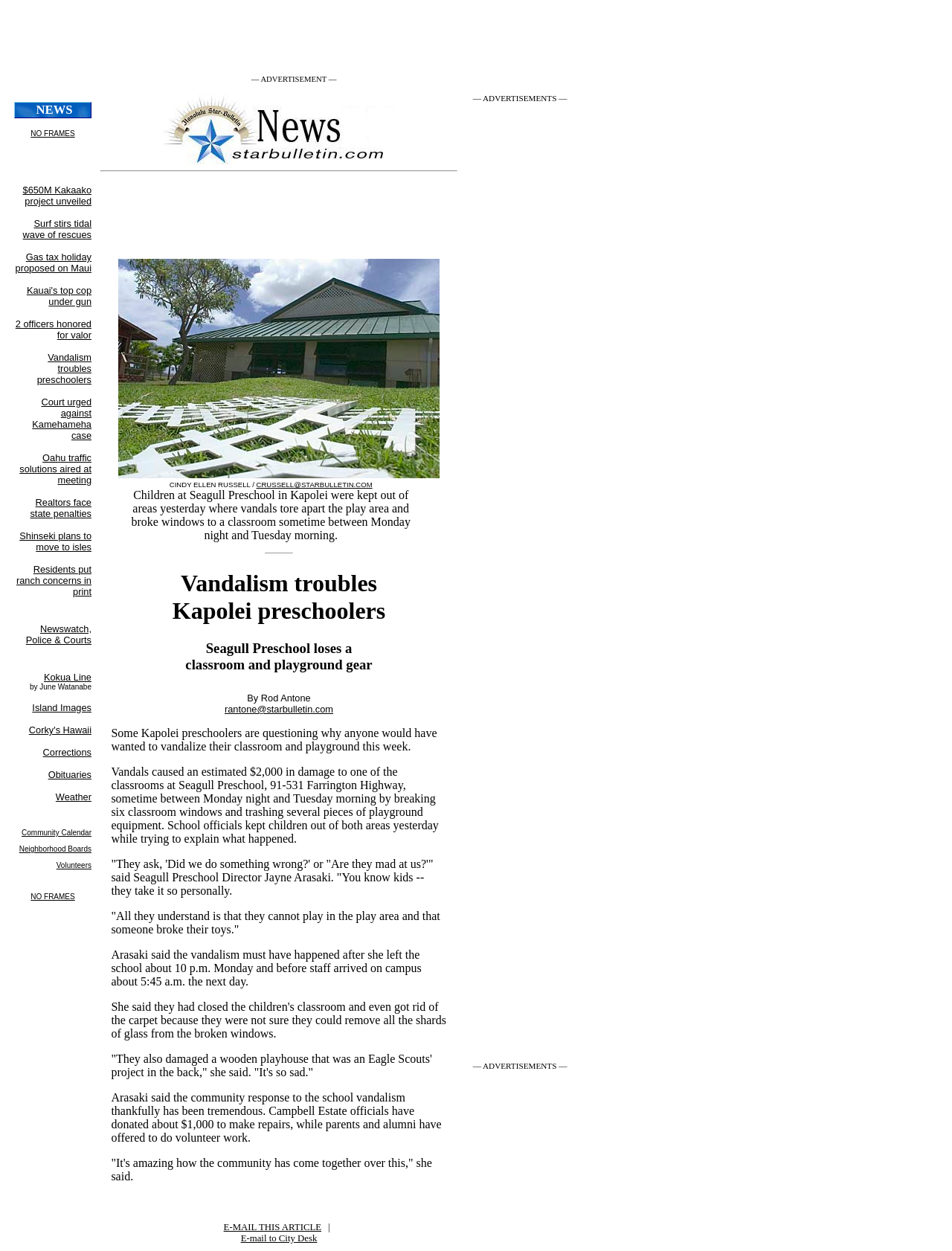Please find and give the text of the main heading on the webpage.

Vandalism troubles
Kapolei preschoolers